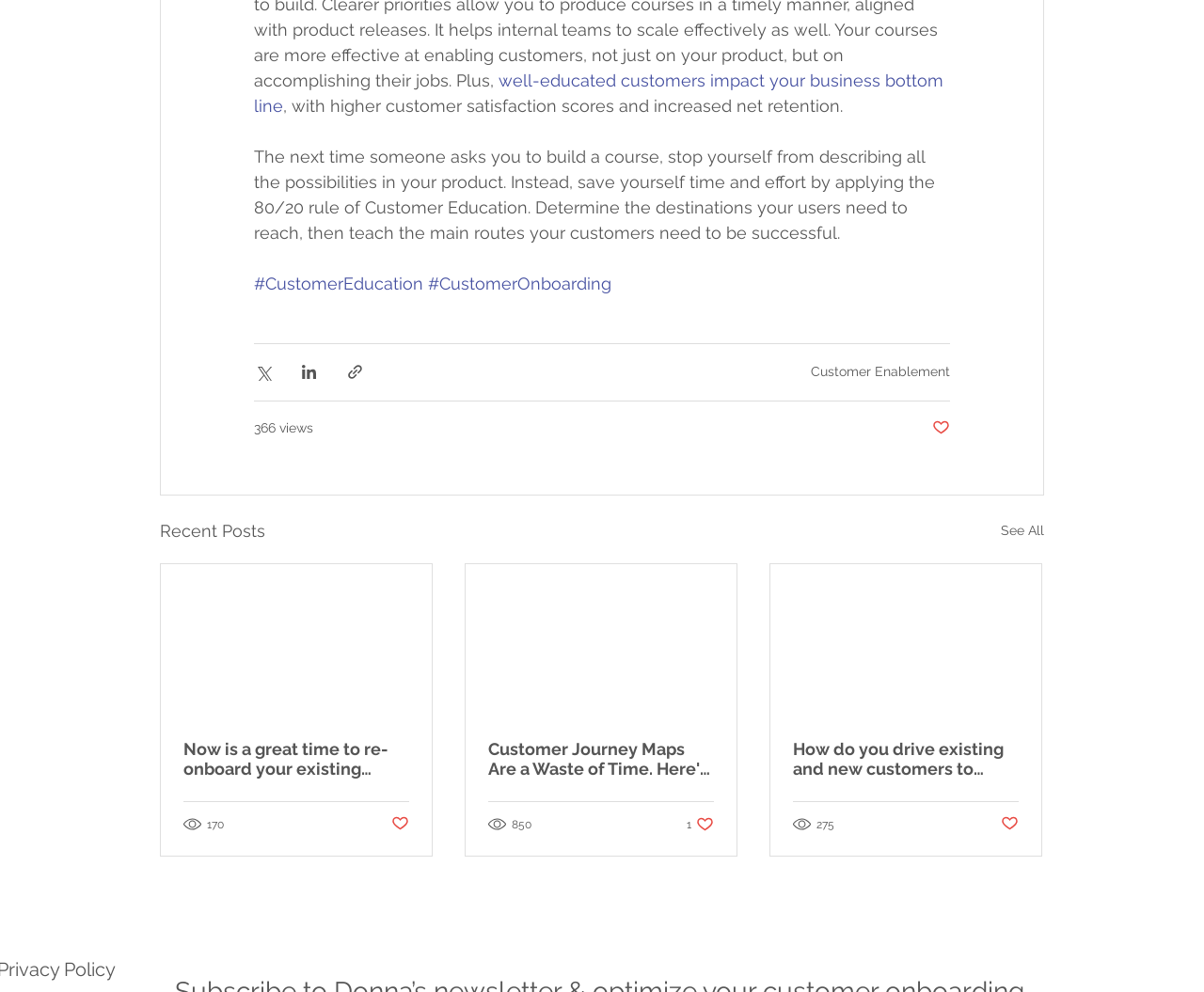Respond to the following question using a concise word or phrase: 
What is the topic of the first article?

Customer Education